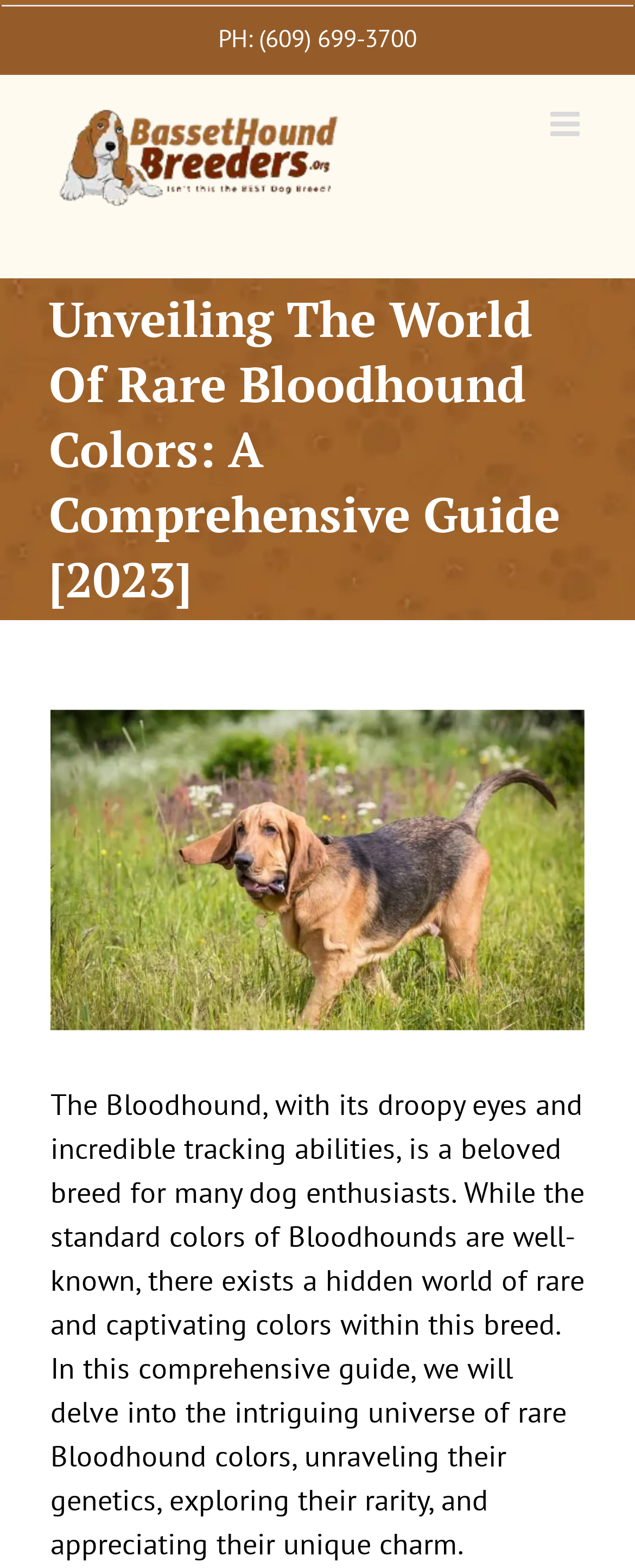Give a succinct answer to this question in a single word or phrase: 
What is the topic of the comprehensive guide on the webpage?

Rare Bloodhound Colors